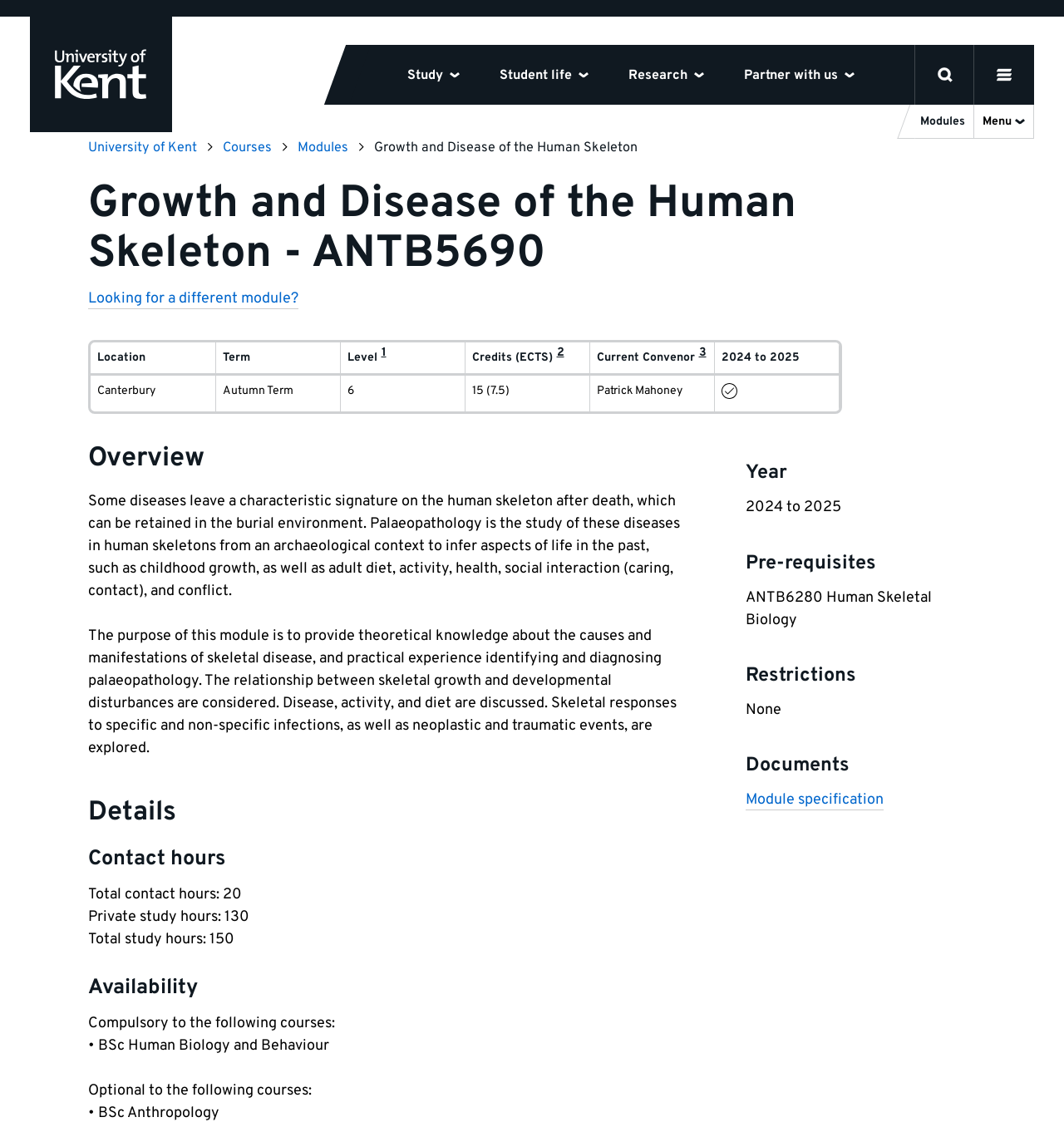Provide the bounding box coordinates of the section that needs to be clicked to accomplish the following instruction: "Click the University of Kent logo and link to homepage."

[0.028, 0.015, 0.162, 0.117]